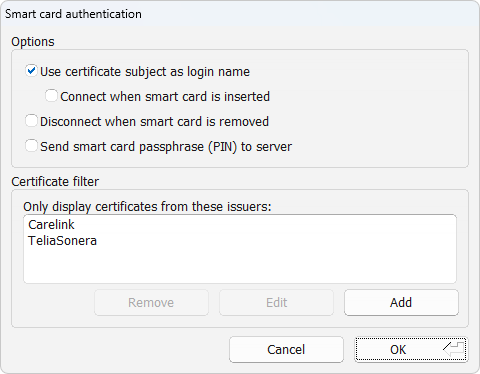Provide an in-depth description of the image you see.

The image displays a configuration window for smart card authentication settings in a client application. It features various options for users to customize their smart card authentication experience. 

In the "Options" section, users can select checkboxes for the following settings: 
- "Use certificate subject as login name" allows for automatic login using the certificate owner’s name.
- "Connect when smart card is inserted" enables automatic connections upon inserting a smart card.
- "Disconnect when smart card is removed" ensures that the session ends when the smart card is taken out.
- "Send smart card passphrase (PIN) to server" provides an option for securely transmitting the user's PIN.

Additionally, there is a "Certificate filter" section that allows users to specify which certificate issuers are displayed, with options to display certificates only from "Carelink" and "TeliaSonera." The window includes action buttons for removing, editing, or adding issuer options, alongside standard buttons to cancel or confirm the changes made. 

This configuration interface is designed to enhance security and streamline the authentication process for users relying on smart card technologies.